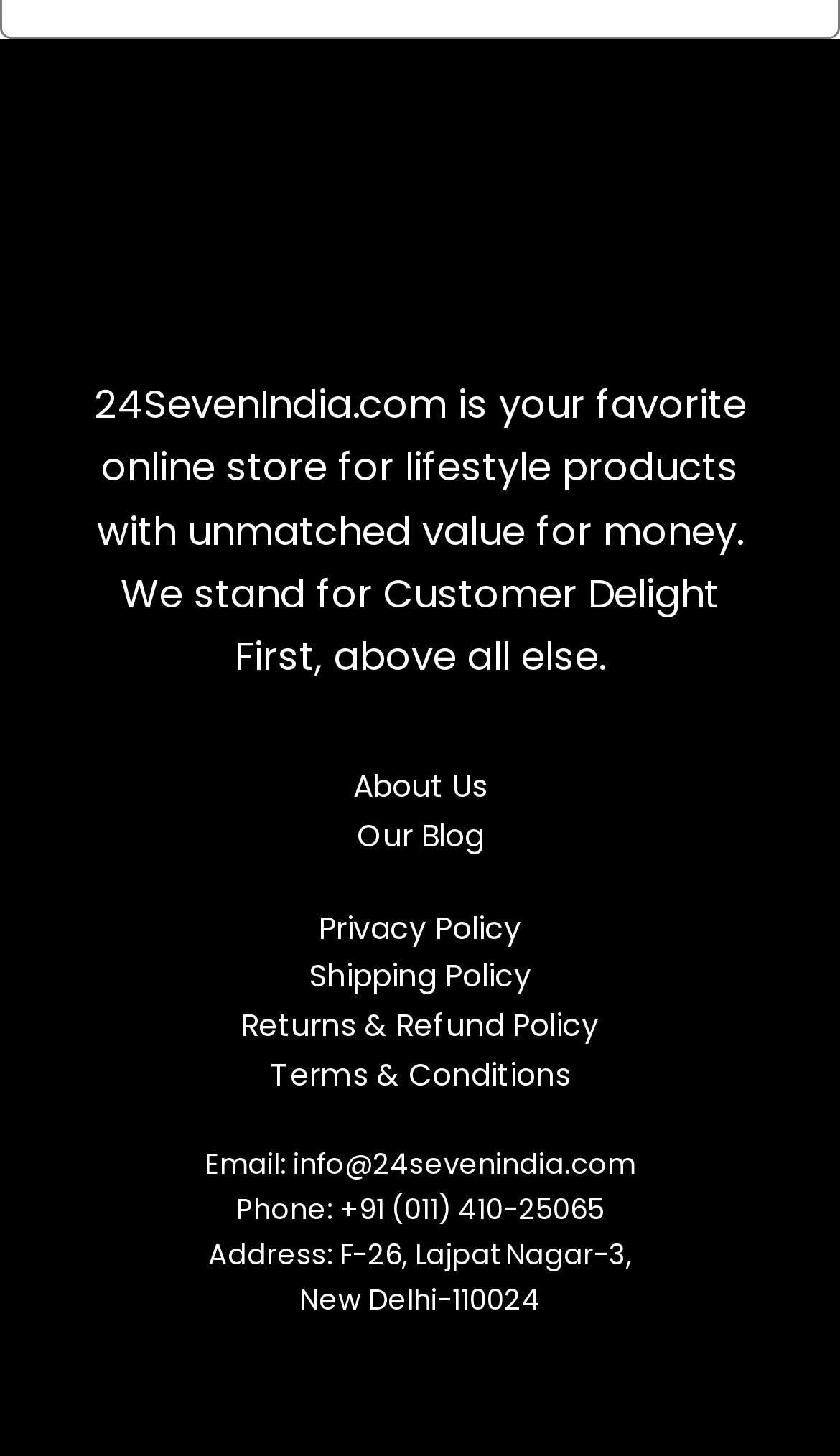Determine the bounding box coordinates (top-left x, top-left y, bottom-right x, bottom-right y) of the UI element described in the following text: Terms & Conditions

[0.128, 0.721, 0.872, 0.755]